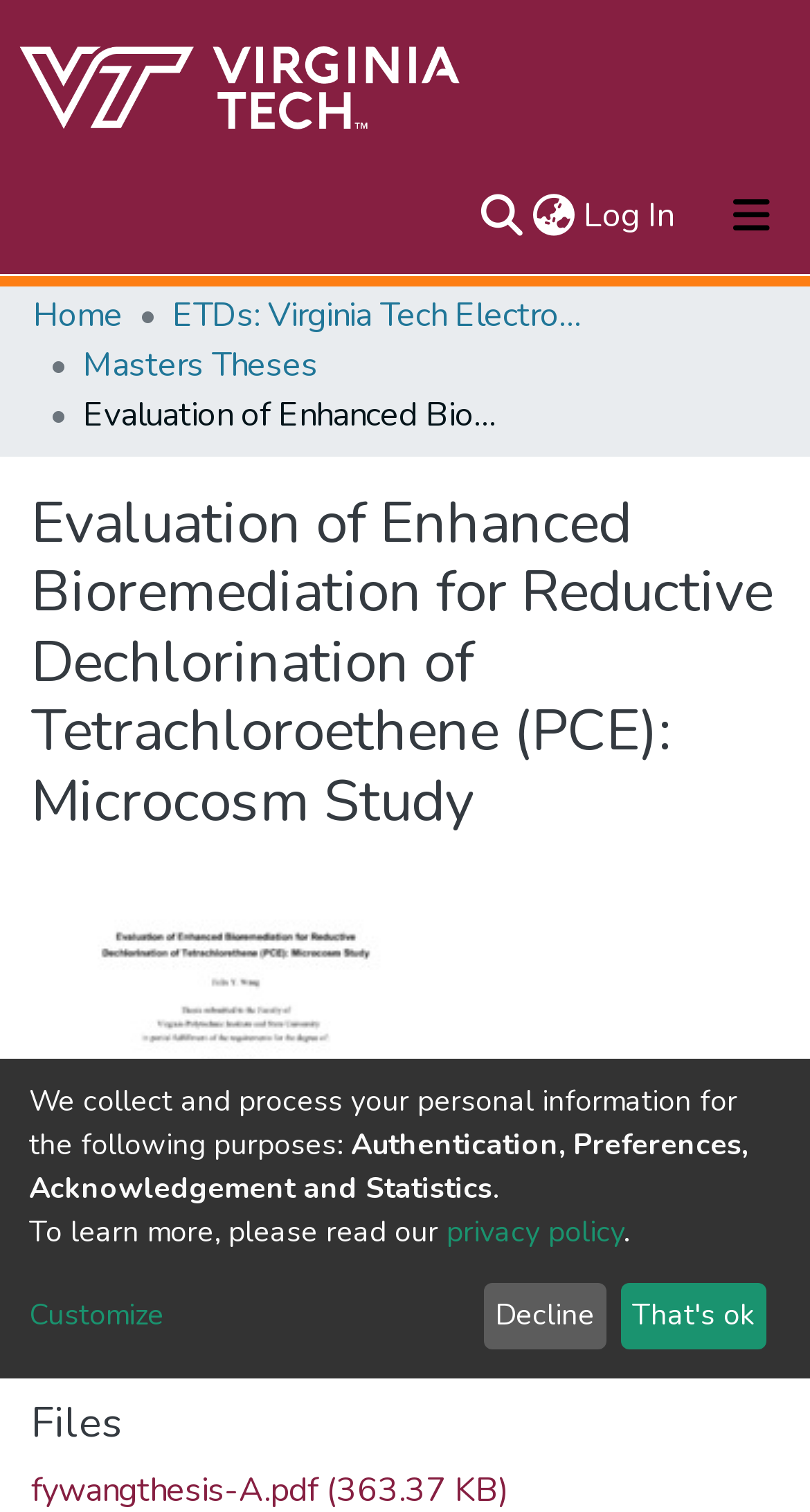Please provide a brief answer to the question using only one word or phrase: 
What is the purpose of the search bar?

Search